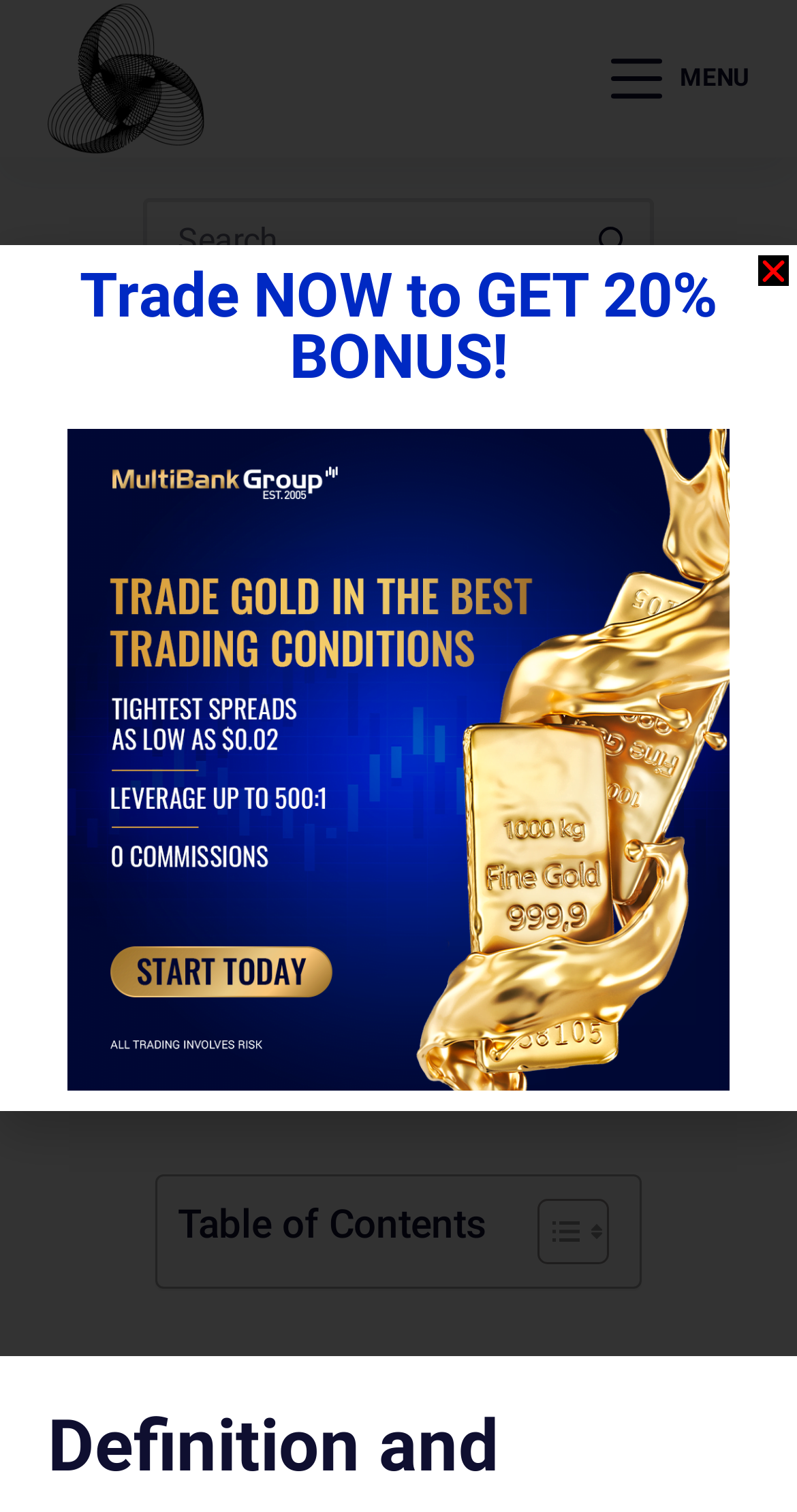Identify the bounding box coordinates of the clickable region necessary to fulfill the following instruction: "Click the 'Menu' button". The bounding box coordinates should be four float numbers between 0 and 1, i.e., [left, top, right, bottom].

[0.767, 0.035, 0.94, 0.069]